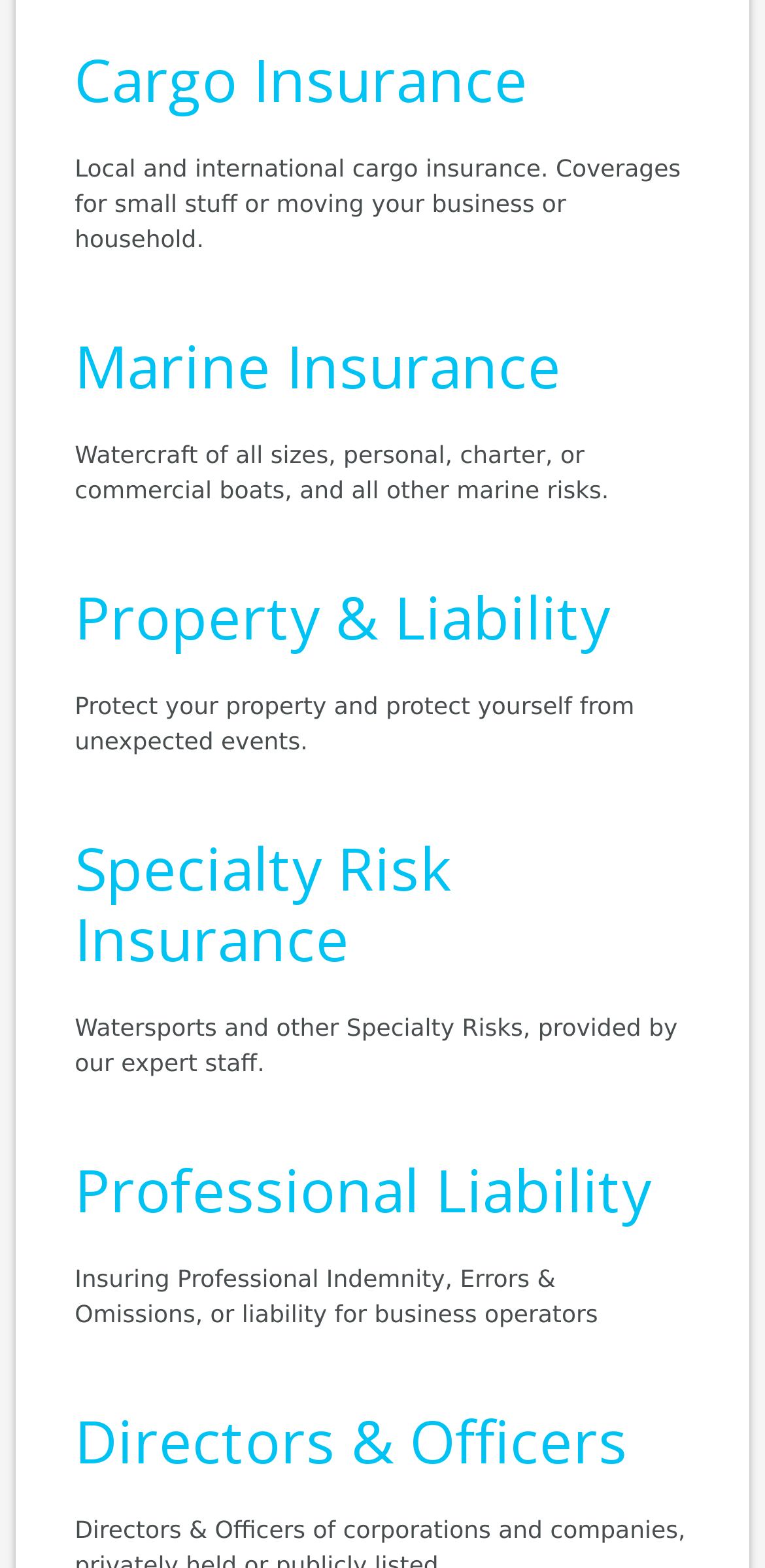Using details from the image, please answer the following question comprehensively:
What is Specialty Risk Insurance for?

The webpage indicates that Specialty Risk Insurance is provided for watersports and other specialty risks, and is handled by the website's expert staff.